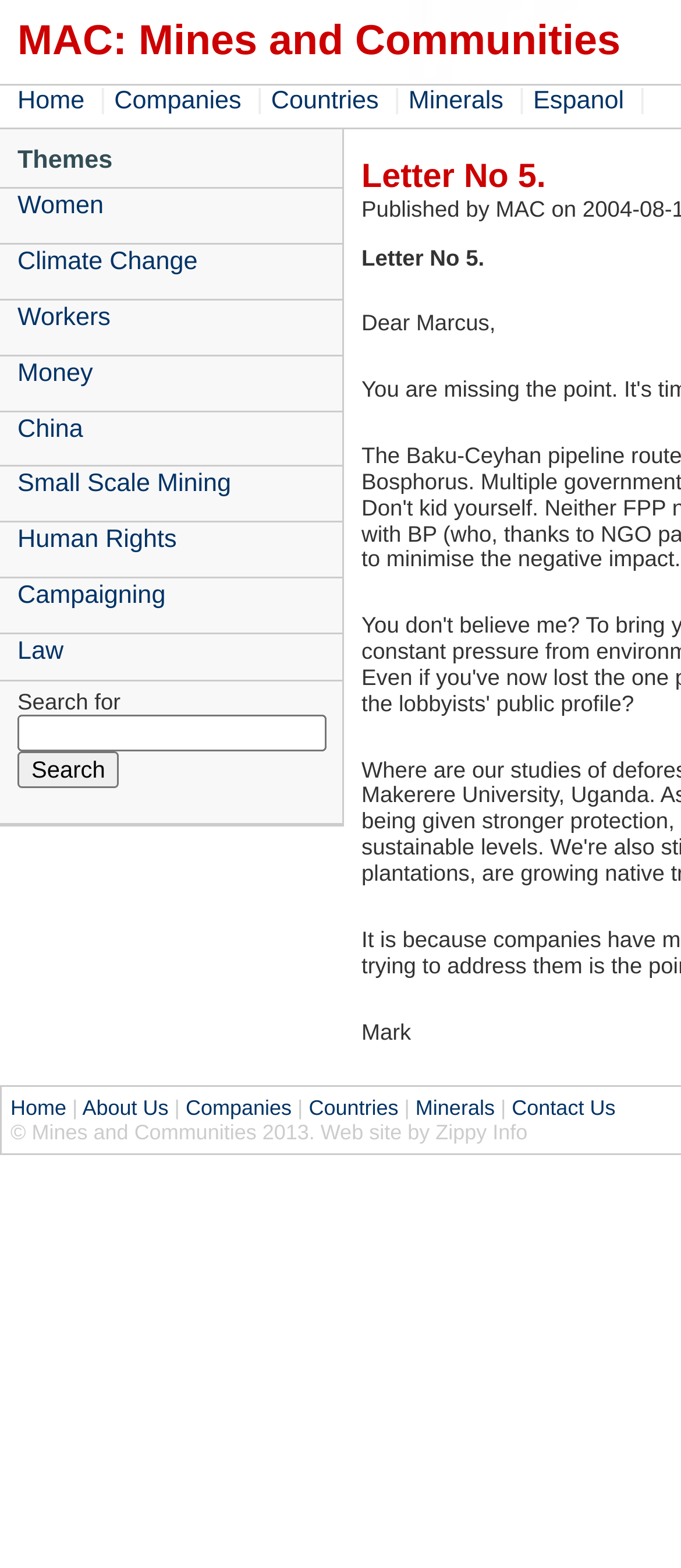Please find the bounding box coordinates in the format (top-left x, top-left y, bottom-right x, bottom-right y) for the given element description. Ensure the coordinates are floating point numbers between 0 and 1. Description: Women

[0.0, 0.12, 0.503, 0.144]